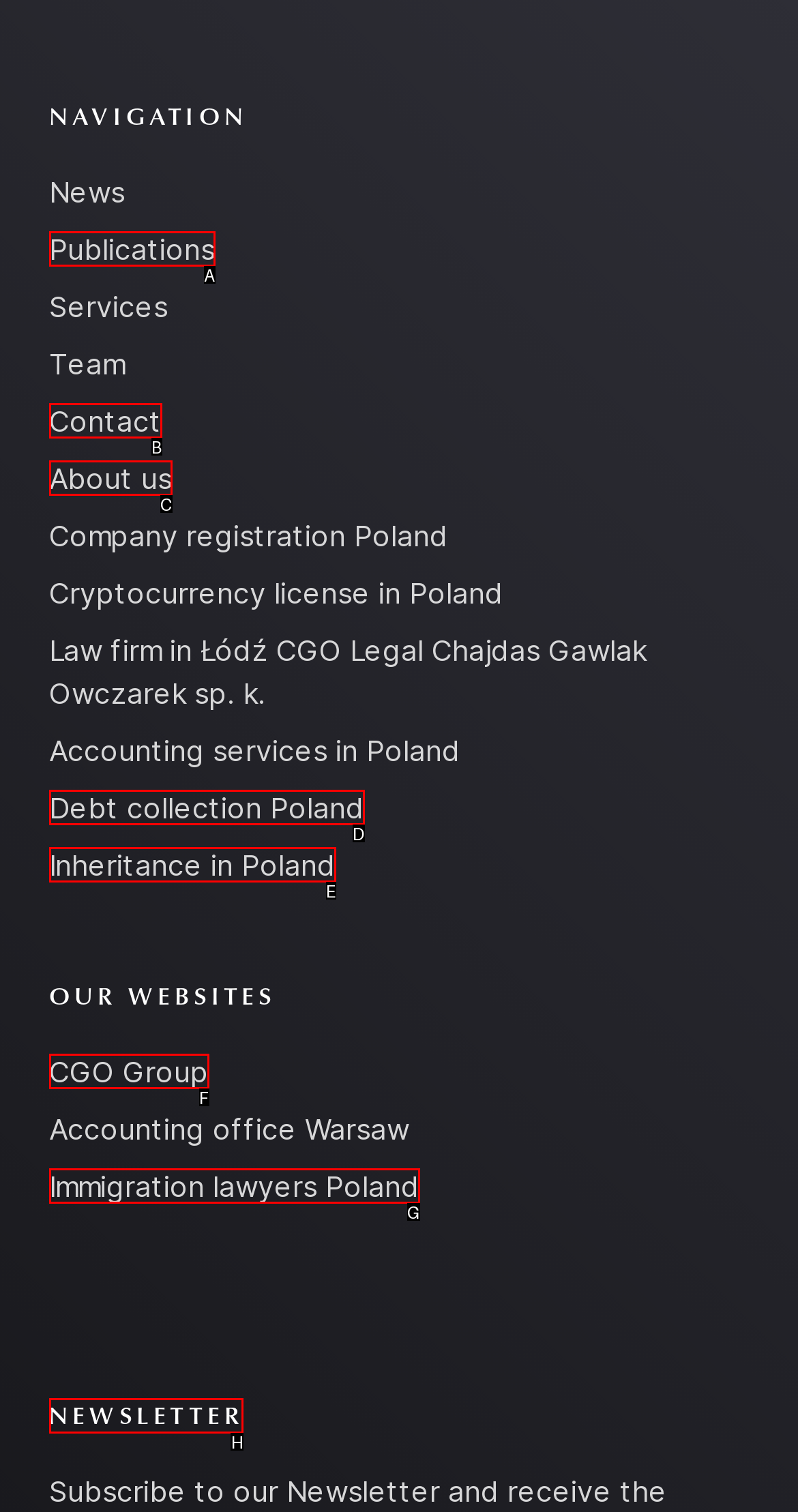From the given options, tell me which letter should be clicked to complete this task: Subscribe to the newsletter
Answer with the letter only.

H